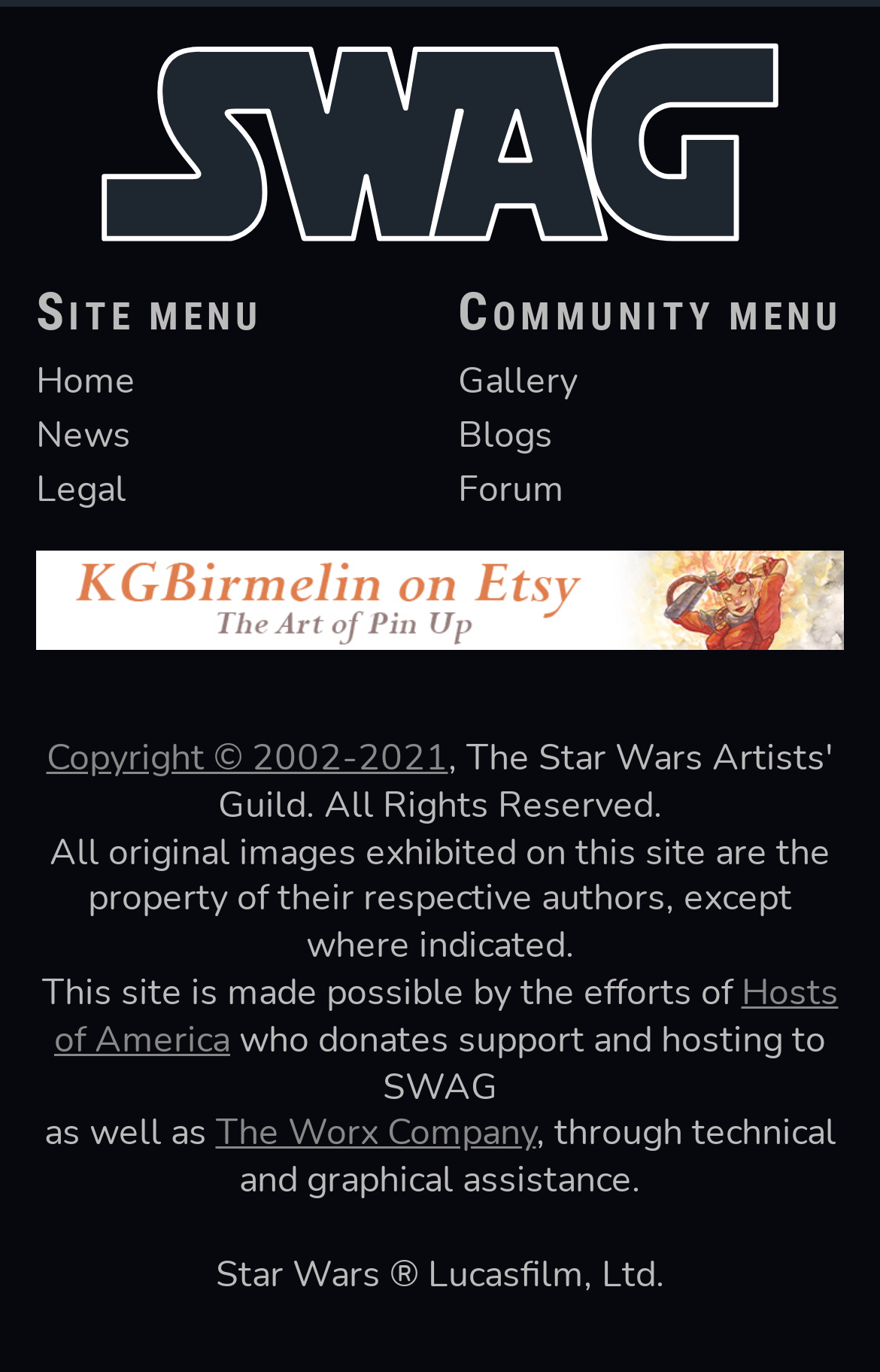Analyze the image and provide a detailed answer to the question: Who donates support and hosting to SWAG?

The information about who donates support and hosting to SWAG can be found in the StaticText element with the OCR text 'This site is made possible by the efforts of... who donates support and hosting to SWAG'. The link 'Hosts of America' is mentioned in the same context, indicating that they are the ones who donate support and hosting to SWAG.